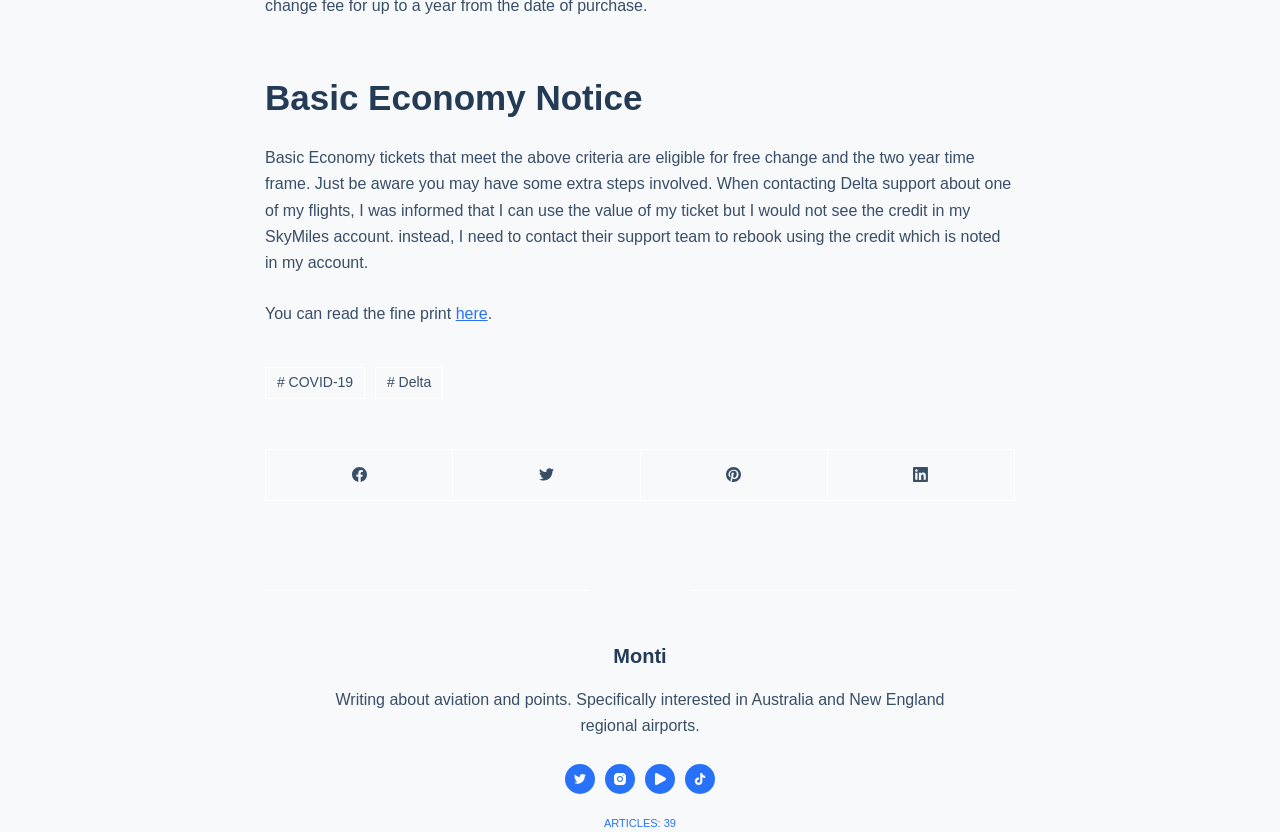Find the bounding box coordinates for the HTML element described in this sentence: "aria-label="Twitter icon"". Provide the coordinates as four float numbers between 0 and 1, in the format [left, top, right, bottom].

[0.441, 0.918, 0.465, 0.954]